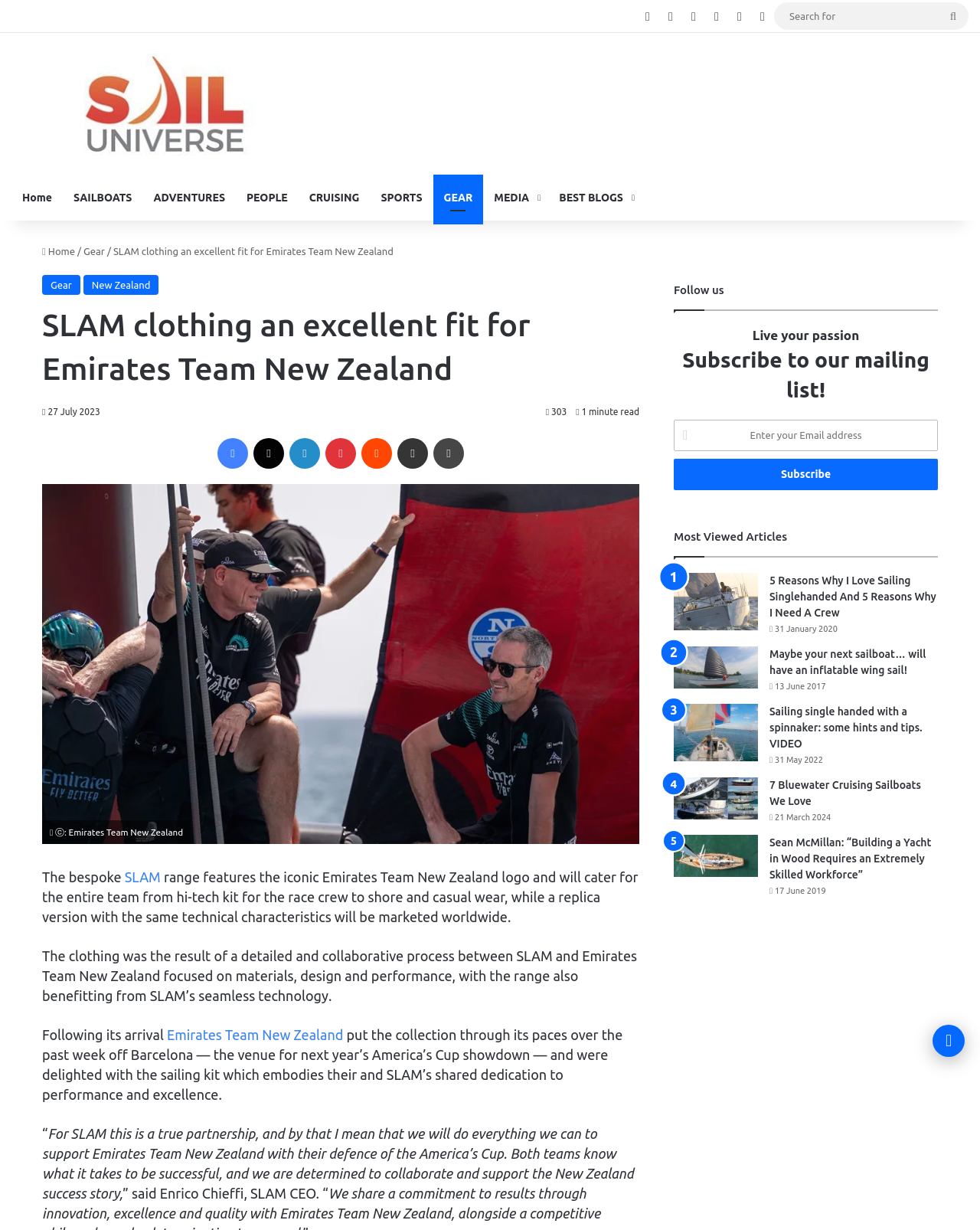By analyzing the image, answer the following question with a detailed response: What is the name of the CEO of SLAM?

I found the answer by looking at the text content of the webpage, specifically the quote '“For SLAM this is a true partnership, and by that I mean that we will do everything we can to support Emirates Team New Zealand with their defence of the America’s Cup. Both teams know what it takes to be successful, and we are determined to collaborate and support the New Zealand success story,” said Enrico Chieffi, SLAM CEO.' which mentions the name of the CEO of SLAM.